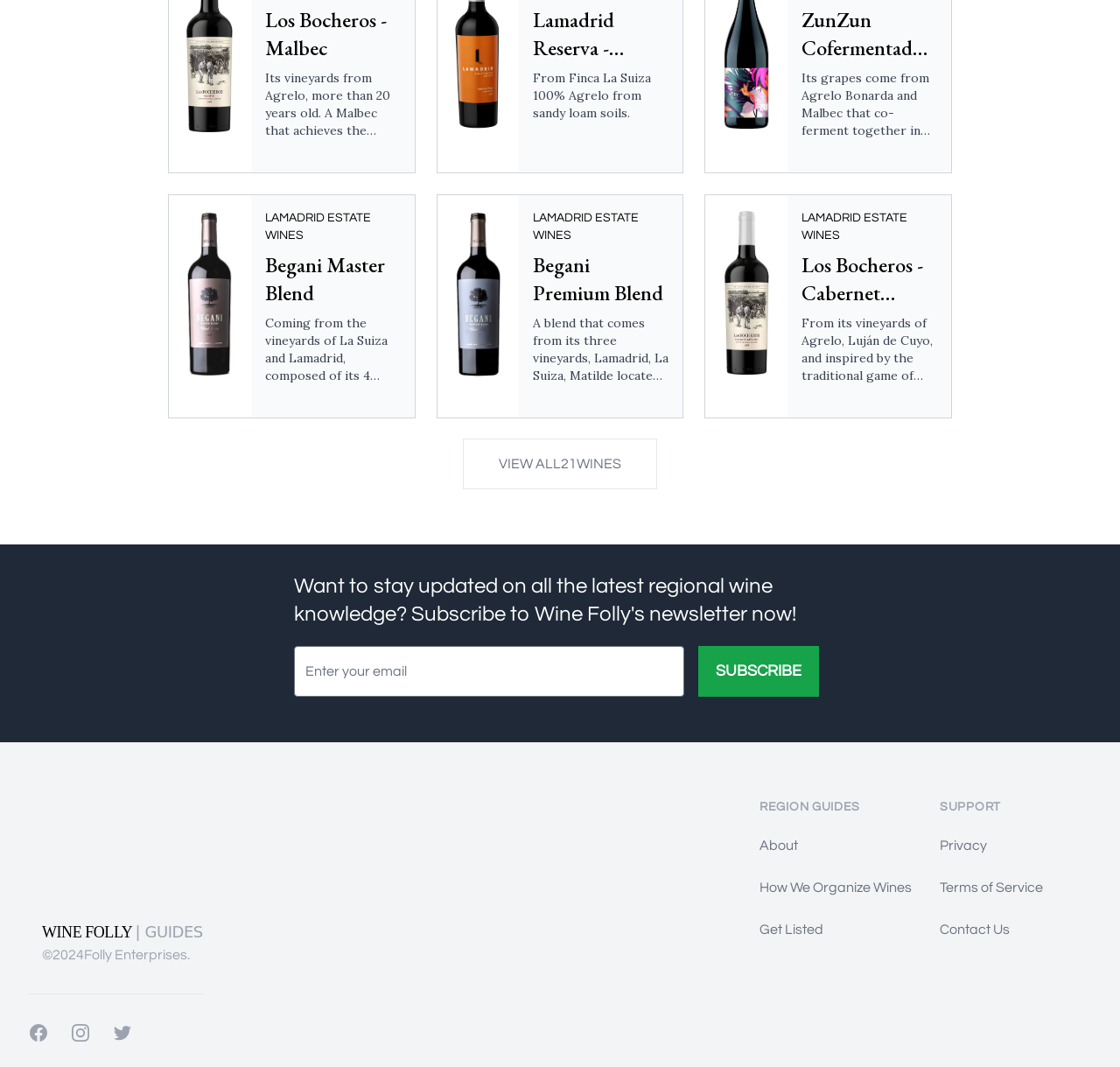Please find the bounding box coordinates of the section that needs to be clicked to achieve this instruction: "View Lamadrid Estate Wines Begani Master Blend Bottle Preview".

[0.15, 0.182, 0.371, 0.392]